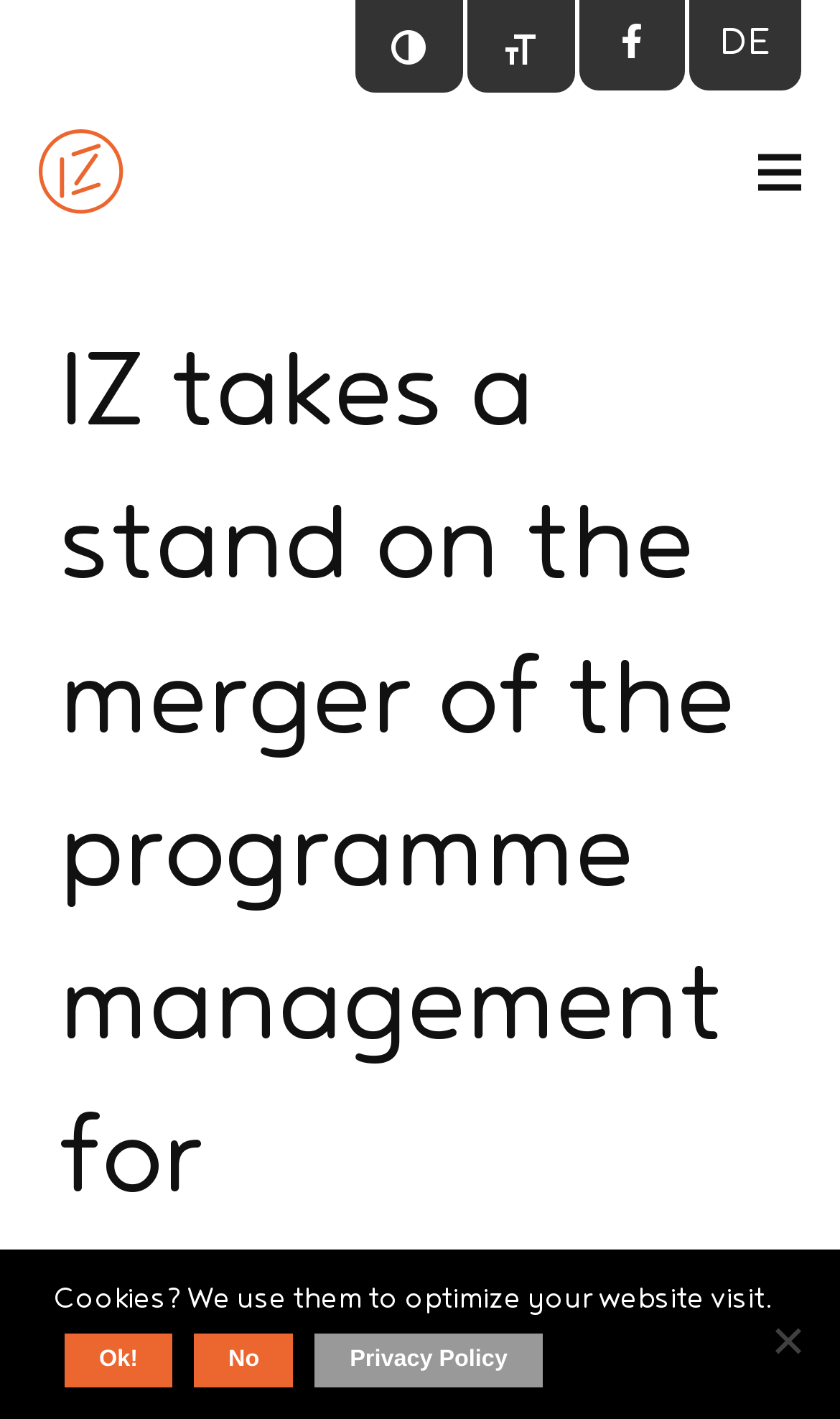Please locate and retrieve the main header text of the webpage.

IZ takes a stand on the merger of the programme management for “Erasmus+” and “European Solidarity Corps”